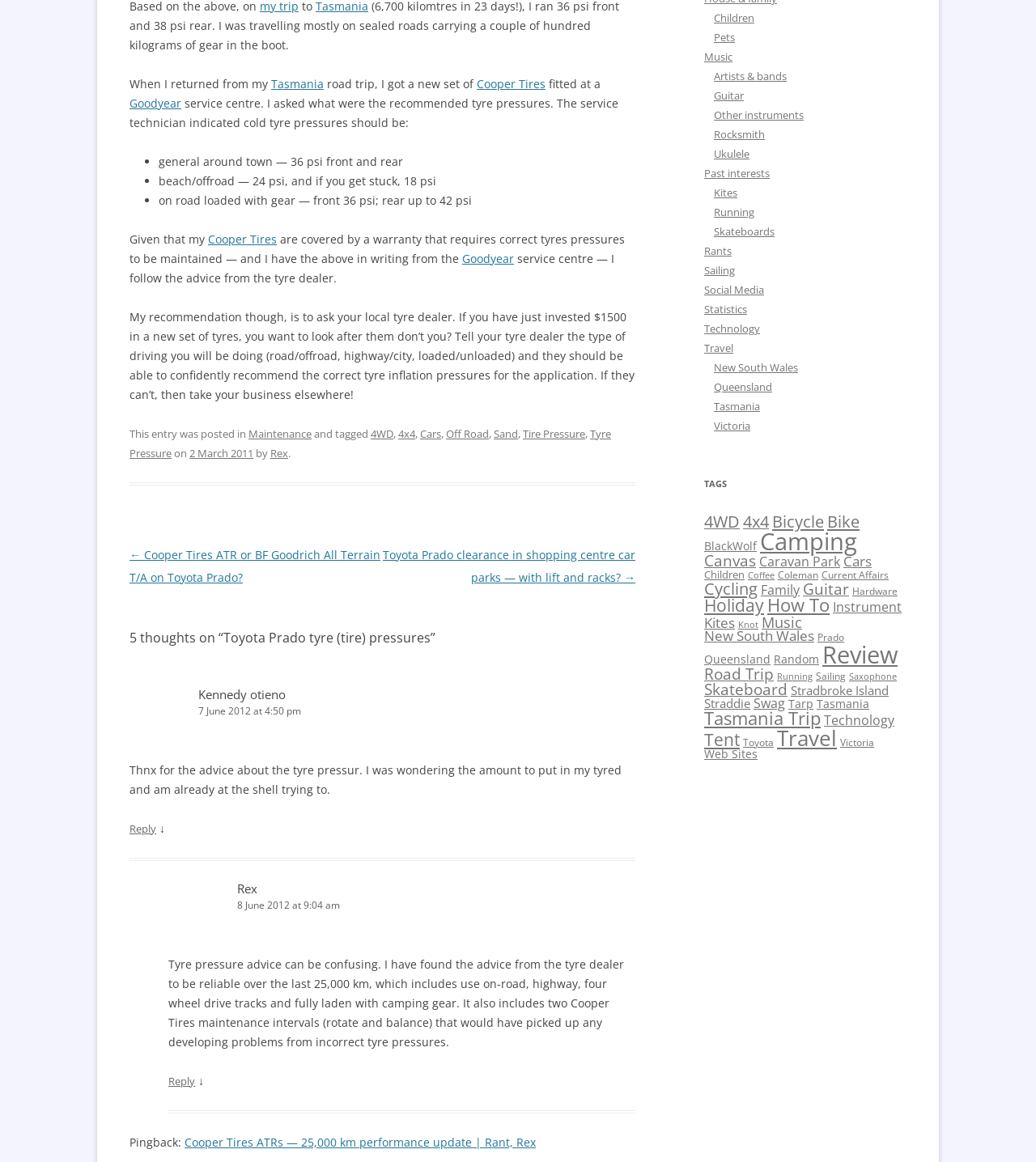Determine the bounding box coordinates of the clickable area required to perform the following instruction: "Click on the link 'Cooper Tires'". The coordinates should be represented as four float numbers between 0 and 1: [left, top, right, bottom].

[0.46, 0.065, 0.527, 0.078]